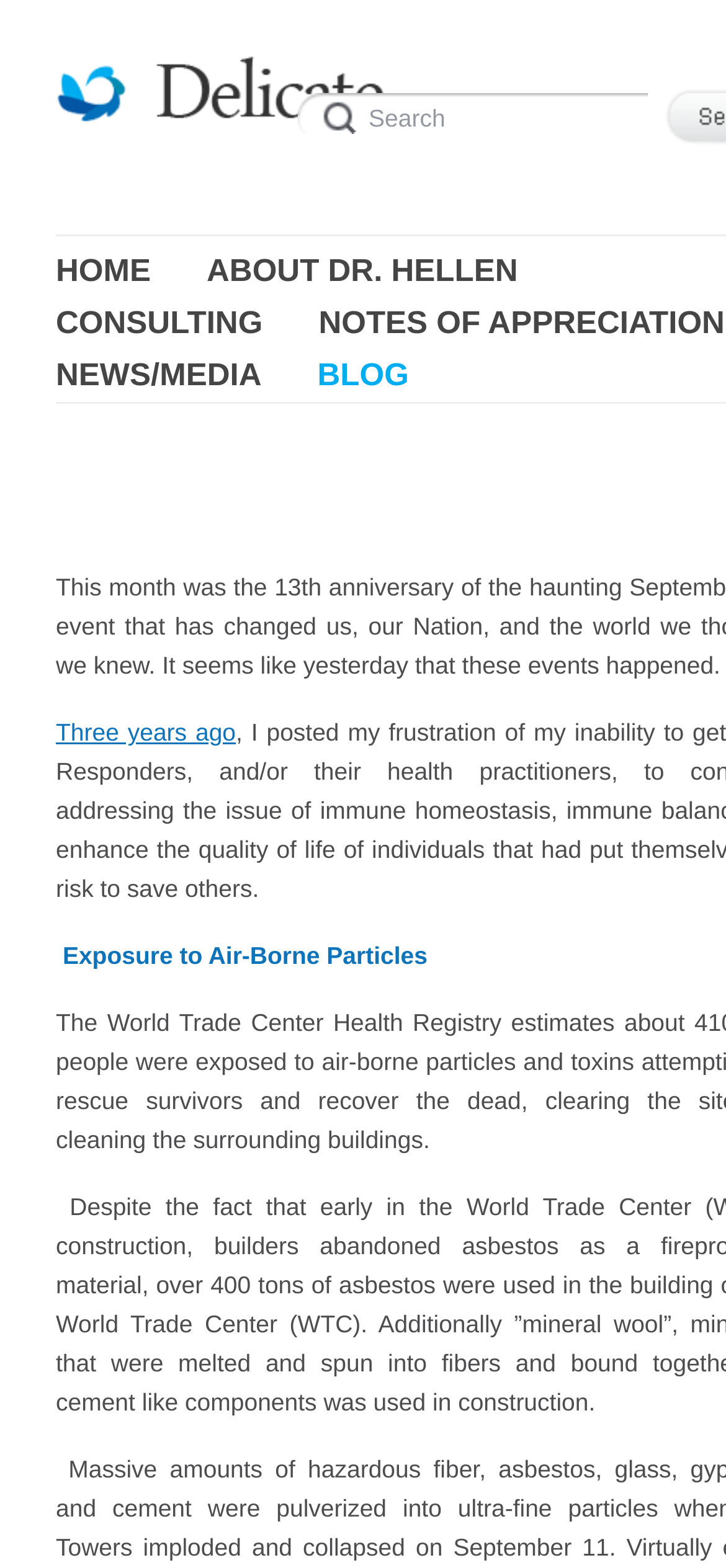Please find the bounding box coordinates of the section that needs to be clicked to achieve this instruction: "visit Dr. Hellen Greenblatt's homepage".

[0.077, 0.087, 0.61, 0.104]